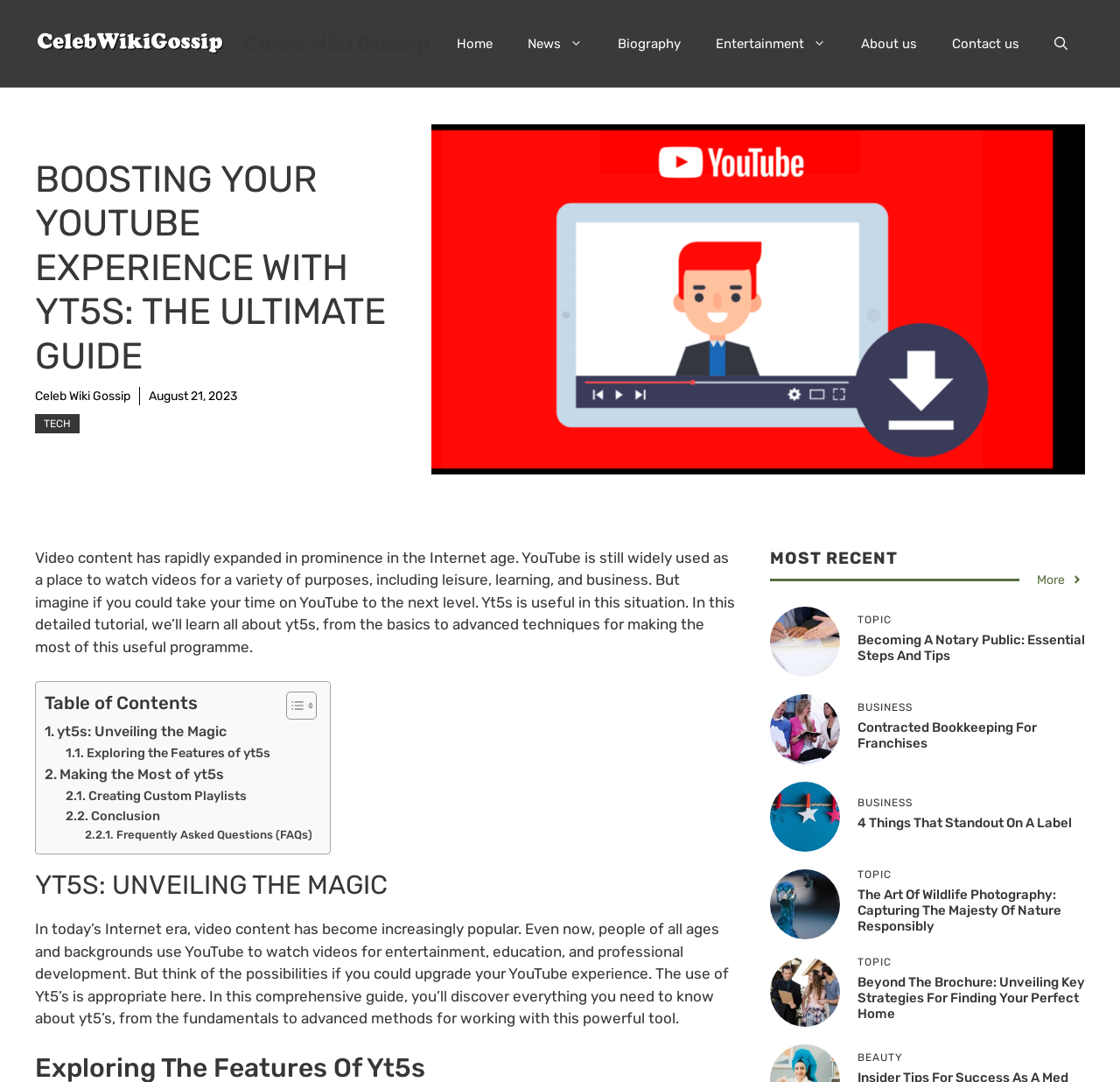What is the position of the link 'Home' in the navigation menu?
Please ensure your answer to the question is detailed and covers all necessary aspects.

The navigation menu is located at the top of the webpage, and the link 'Home' is the first item in the menu, indicating that it is the first option available to users.